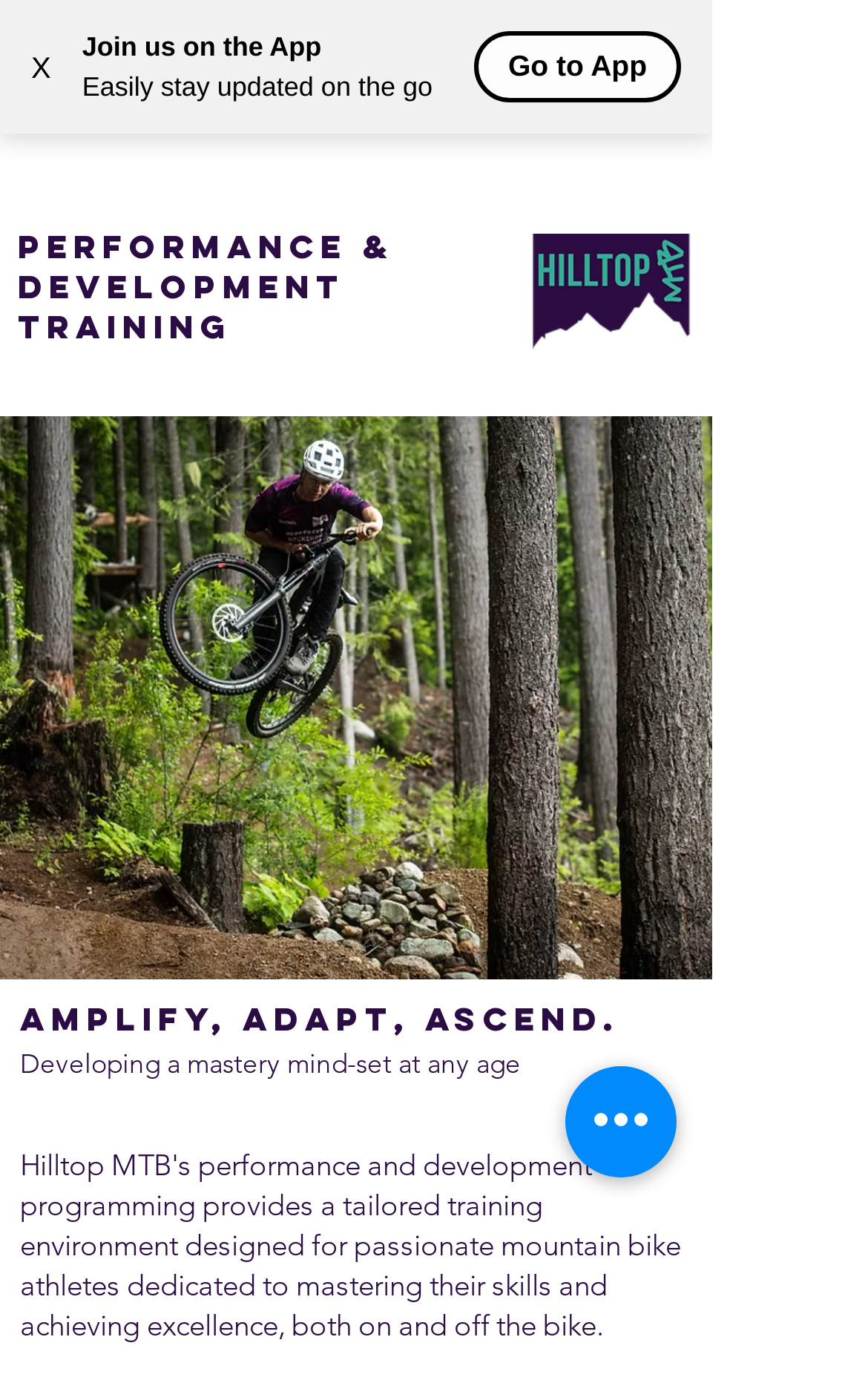Could you please study the image and provide a detailed answer to the question:
What is the name of the training program mentioned on the webpage?

The heading 'PERFORMANCE & Development TRAINING' suggests that this is the name of the training program offered by Hilltop MTB.